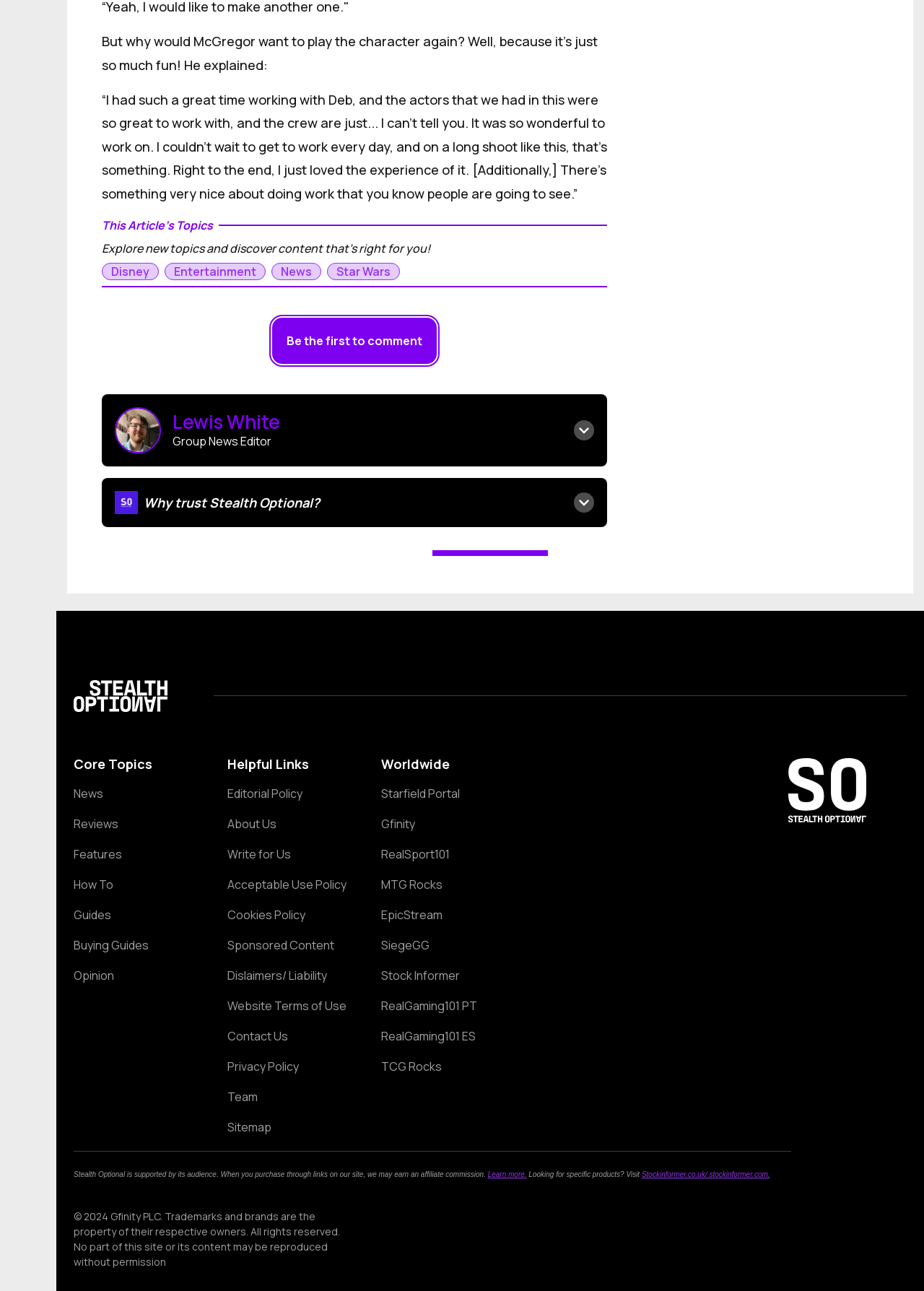Determine the bounding box for the UI element as described: "Palworld". The coordinates should be represented as four float numbers between 0 and 1, formatted as [left, top, right, bottom].

None